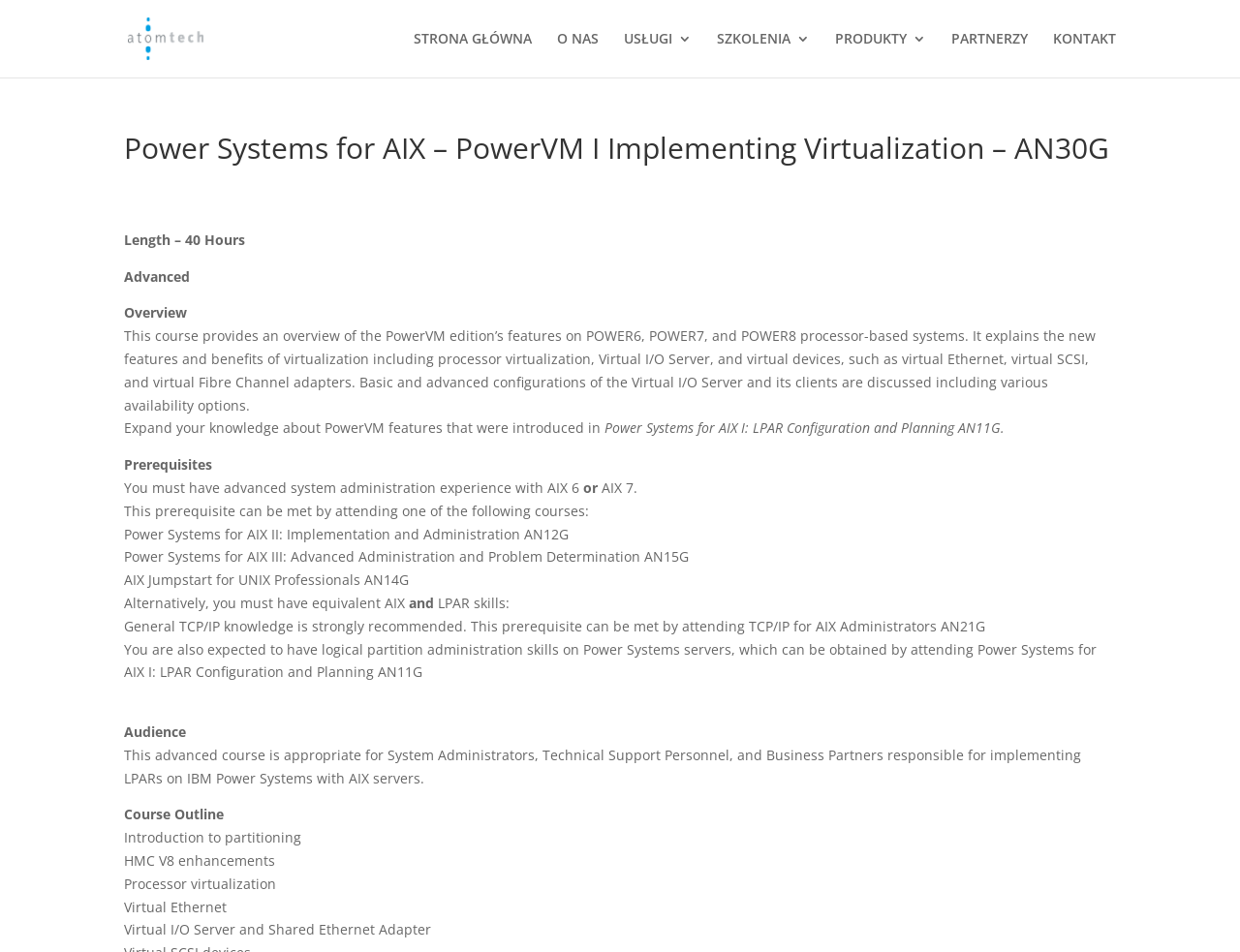Identify the text that serves as the heading for the webpage and generate it.

Power Systems for AIX – PowerVM I Implementing Virtualization – AN30G